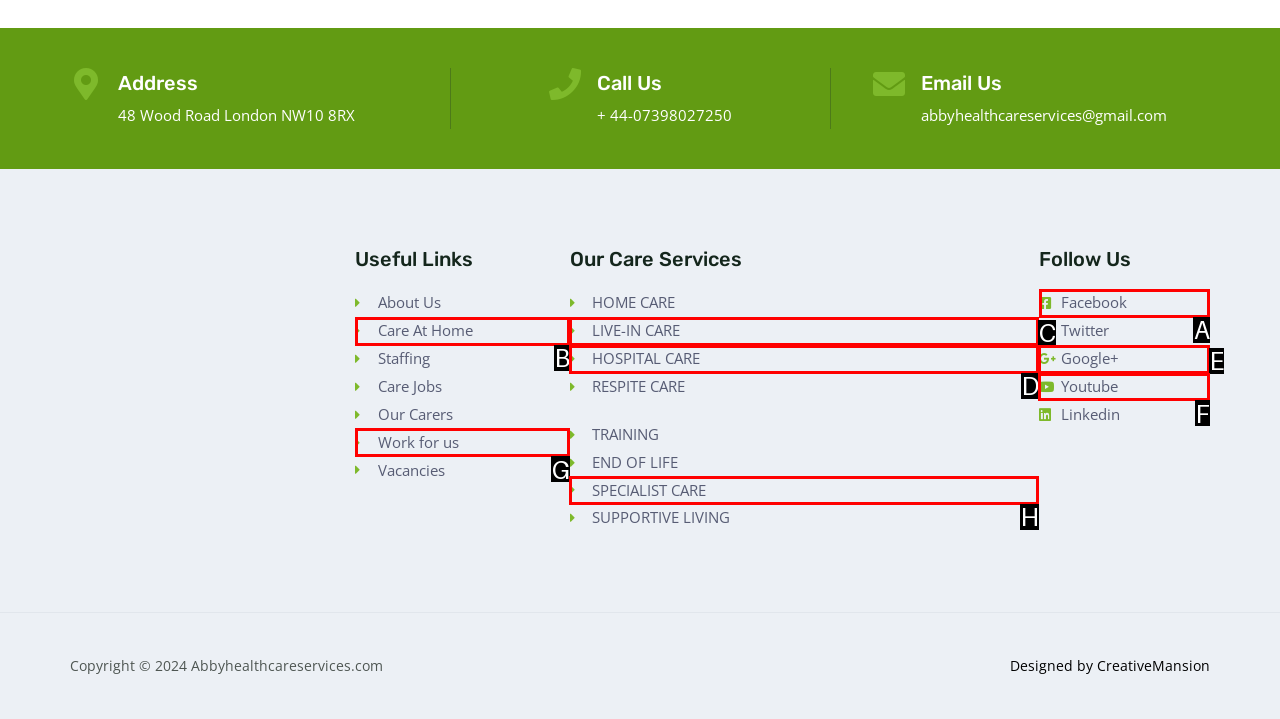Identify which lettered option to click to carry out the task: Follow on Facebook. Provide the letter as your answer.

A